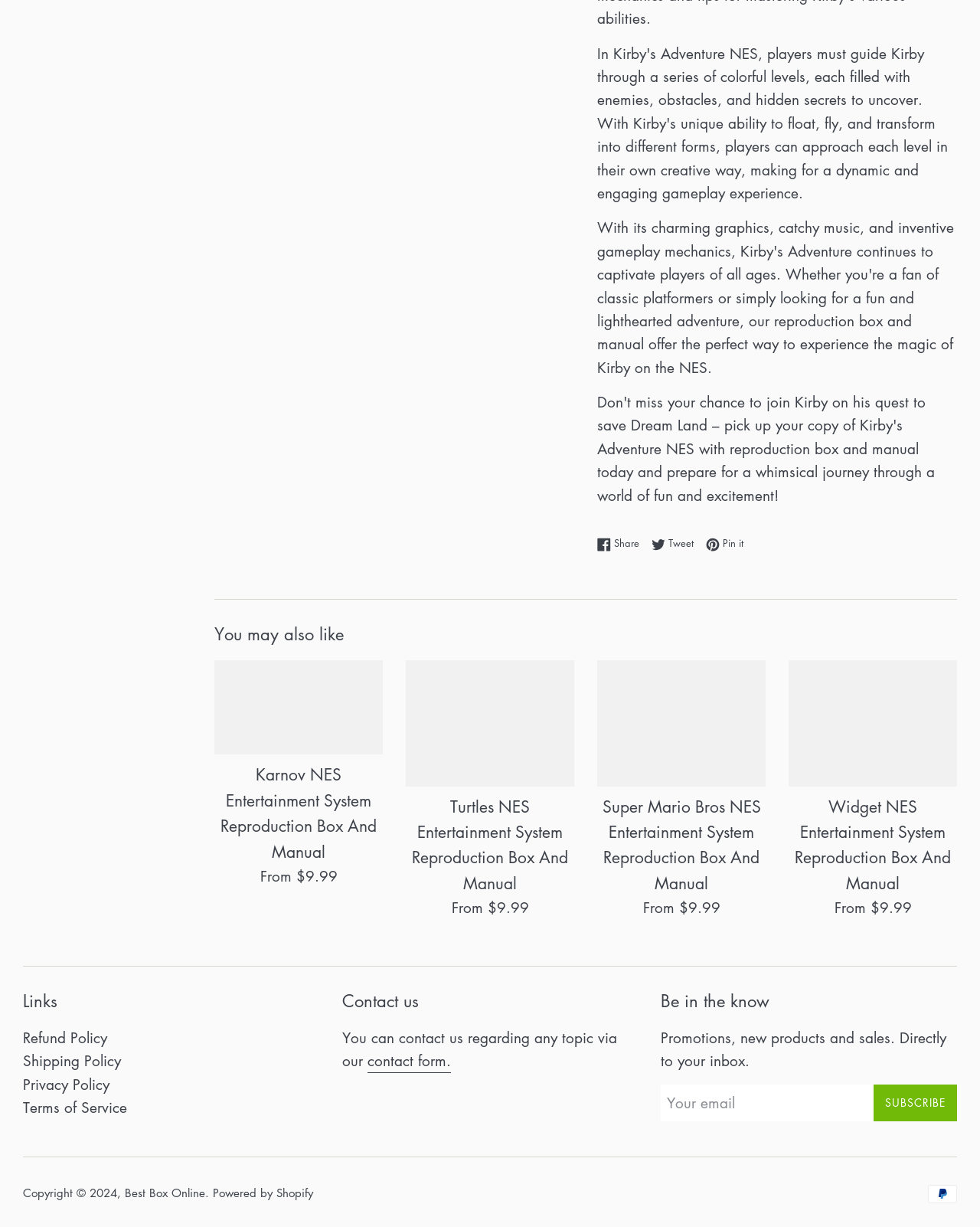What is the copyright information?
Answer the question with just one word or phrase using the image.

Copyright 2024 Best Box Online